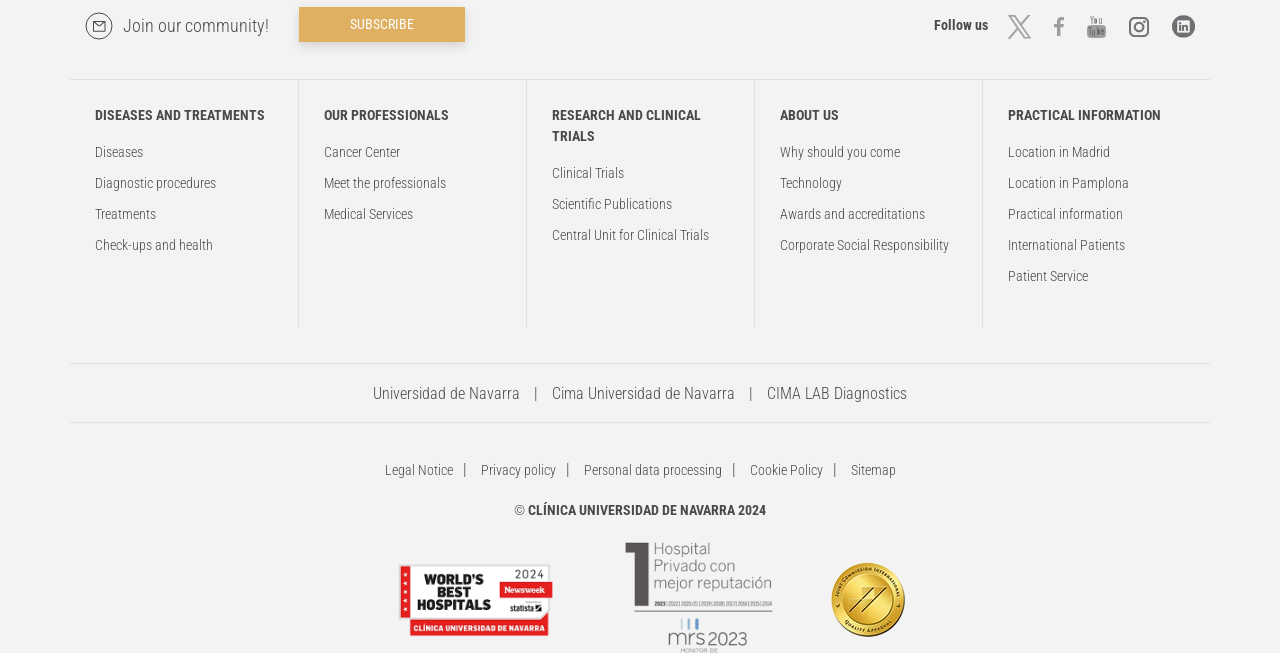Bounding box coordinates are specified in the format (top-left x, top-left y, bottom-right x, bottom-right y). All values are floating point numbers bounded between 0 and 1. Please provide the bounding box coordinate of the region this sentence describes: Central Unit for Clinical Trials

[0.431, 0.347, 0.554, 0.372]